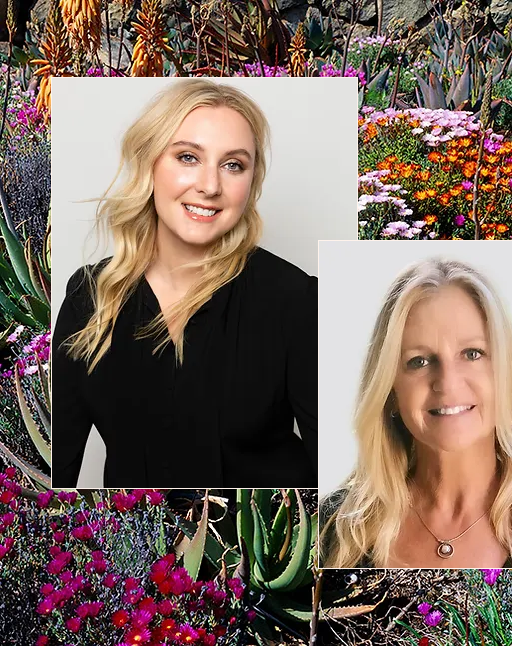Offer an in-depth caption that covers the entire scene depicted in the image.

The image features two women, each depicted in individual portraits against a vibrant backdrop of desert wildflowers. These flowers are characterized by their vivid colors, adding a lively and uplifting atmosphere to the scene. The woman on the left has shoulder-length blonde hair and a warm smile, wearing a black top, suggesting a friendly and approachable demeanor. Meanwhile, the woman on the right also has blonde hair, styled straight, and is wearing a necklace, radiating a sense of calm and confidence. The overall composition of the image, with its scenic floral background, conveys themes of healing and personal growth, aligning with the sentiments of the "Women's Retreat | Healing Weekend Intensive" event.